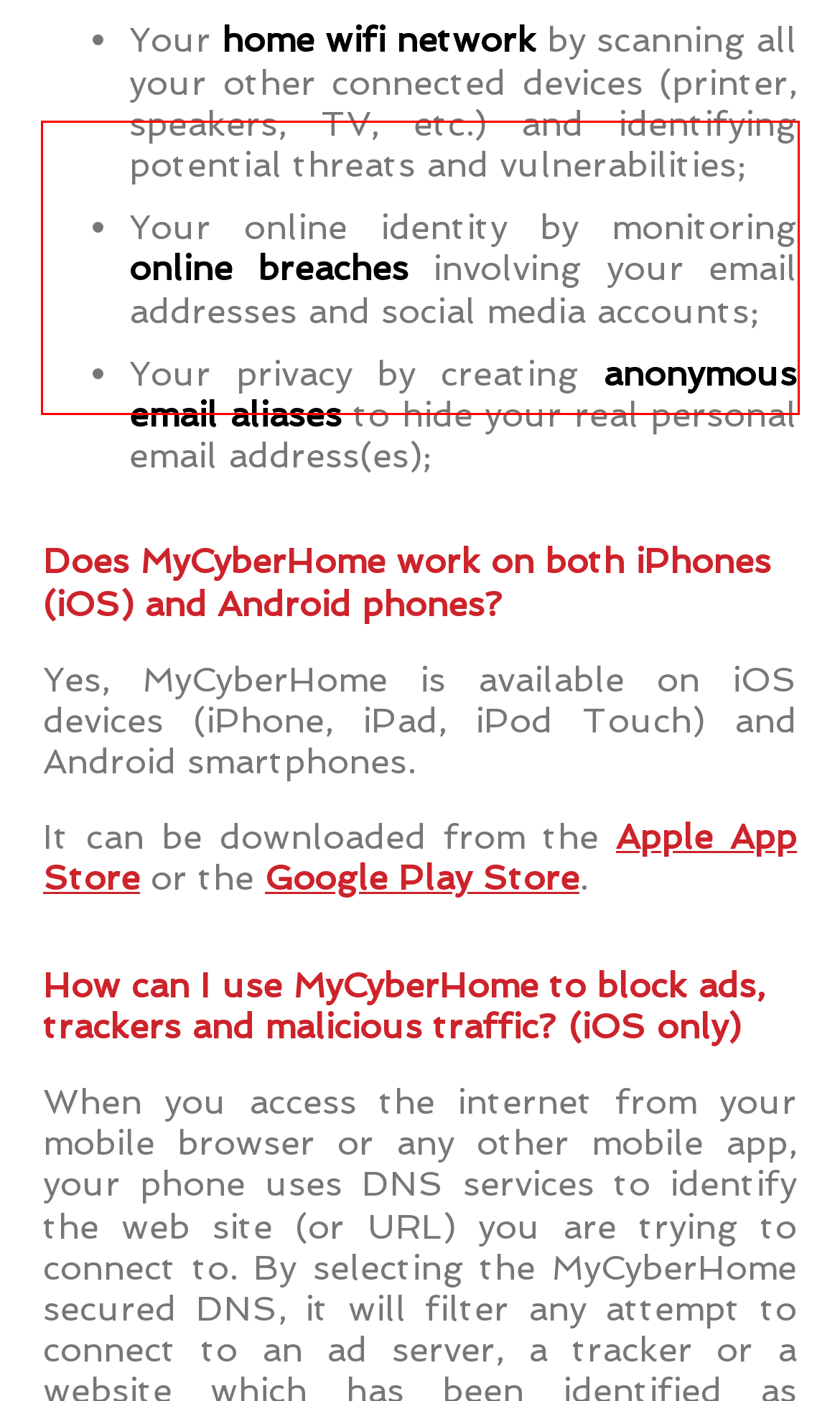You are provided with a screenshot of a webpage that includes a UI element enclosed in a red rectangle. Extract the text content inside this red rectangle.

However, on both Android and Apple devices, the permission to access your location is required in order to detect and analyse your WiFi network. While the app uses the permission to access the WiFi network, it NEVER accesses or reads your location.